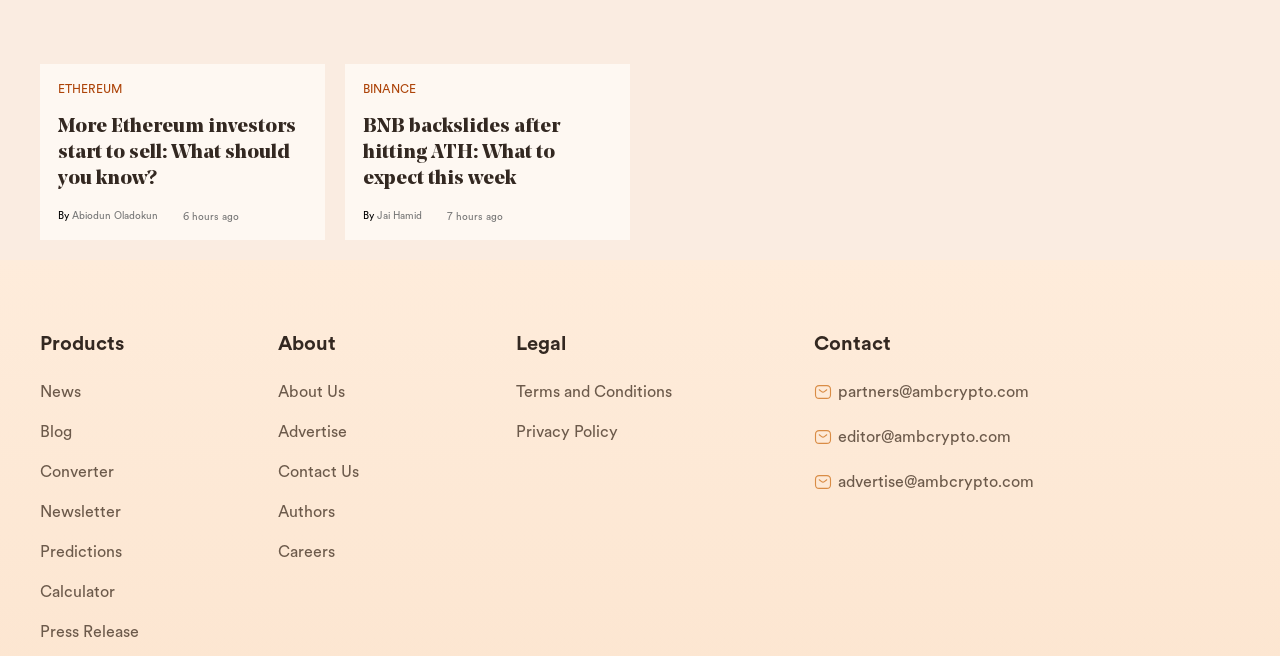Using the information from the screenshot, answer the following question thoroughly:
What is the topic of the first article?

The first article's title is 'More Ethereum investors start to sell: What should you know?' which indicates that the topic of the article is Ethereum.